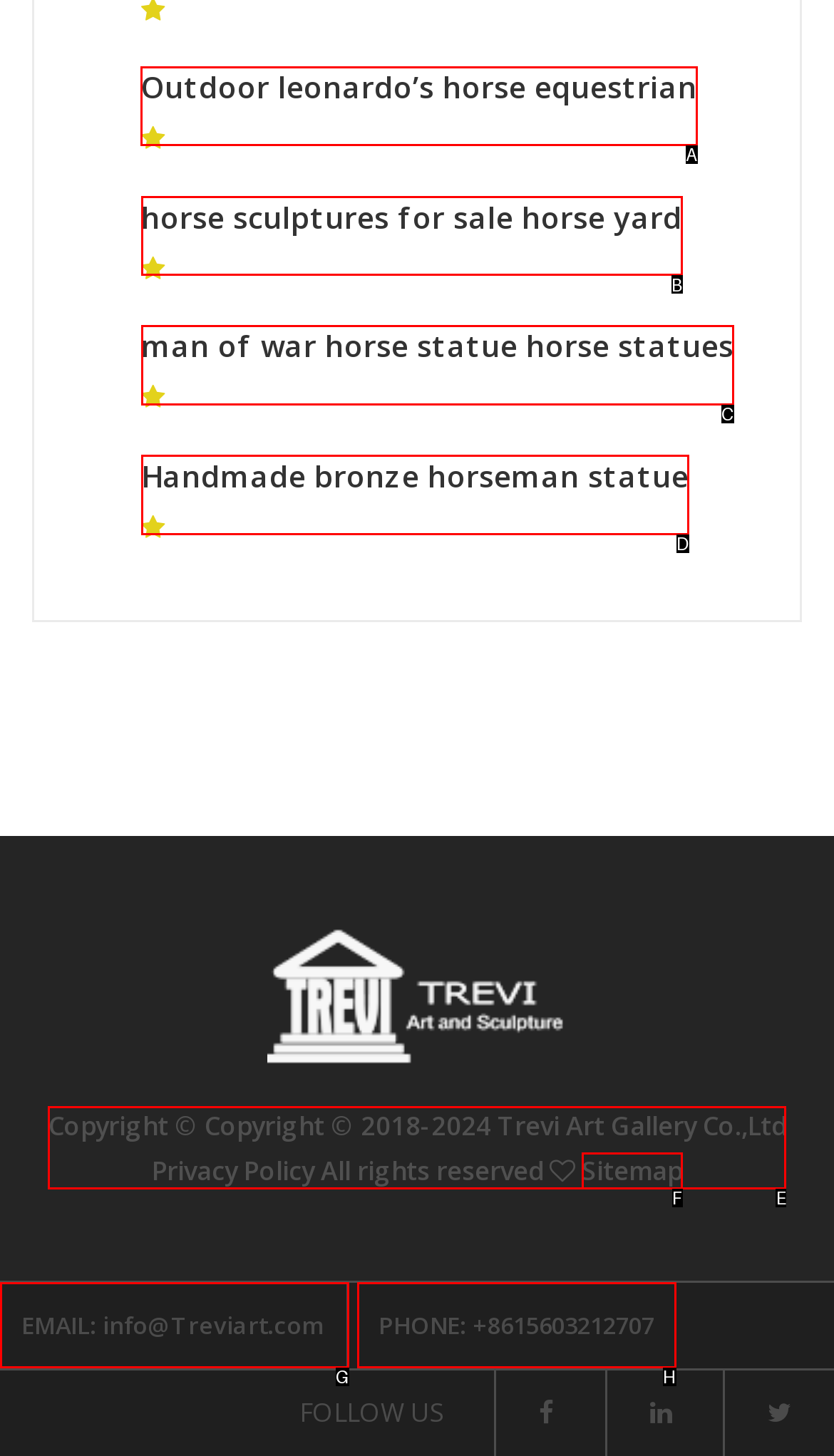Select the proper HTML element to perform the given task: visit the webpage about peliculas romanticas Answer with the corresponding letter from the provided choices.

None